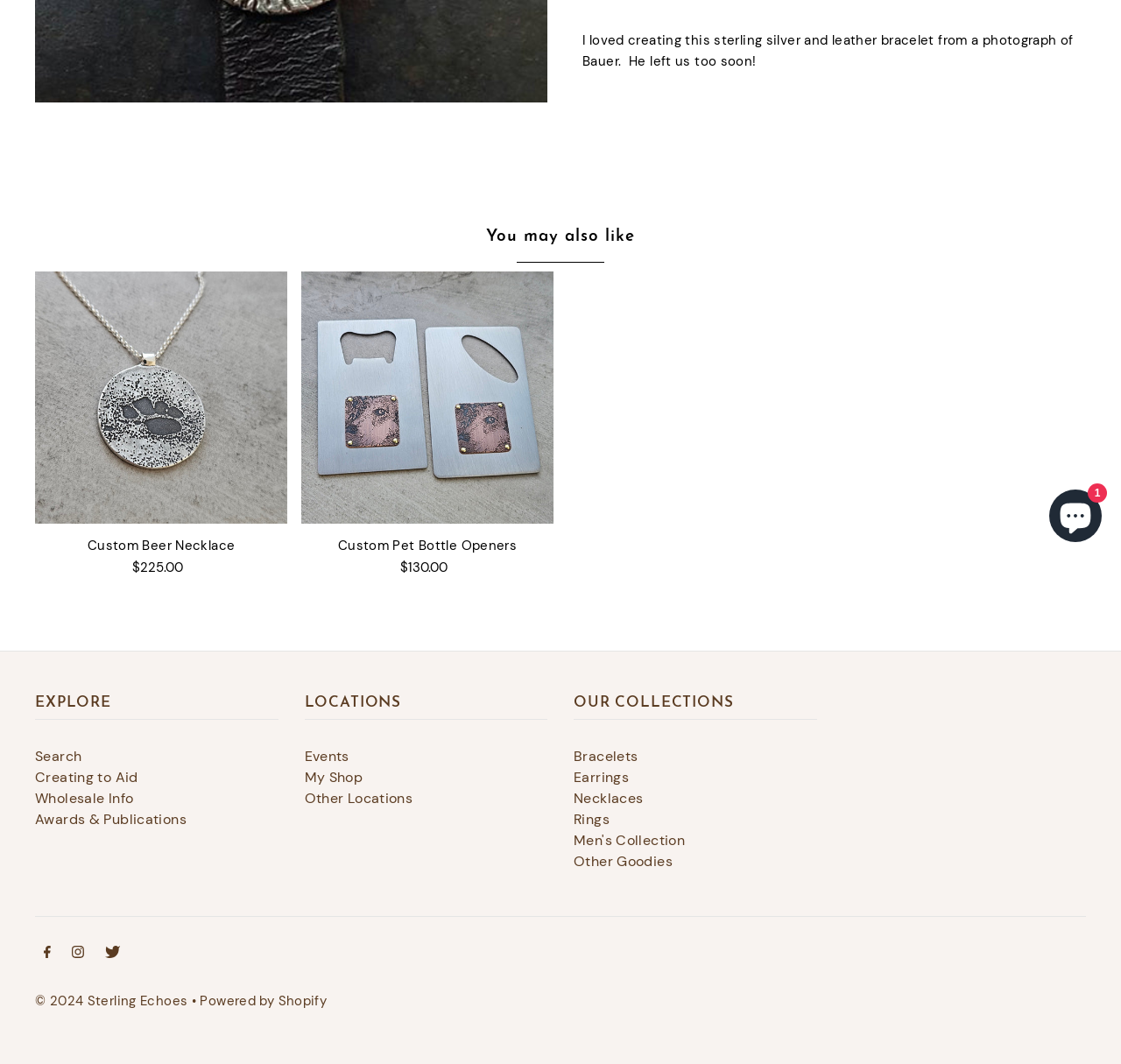Identify the bounding box coordinates of the HTML element based on this description: "My Shop".

[0.271, 0.721, 0.324, 0.739]